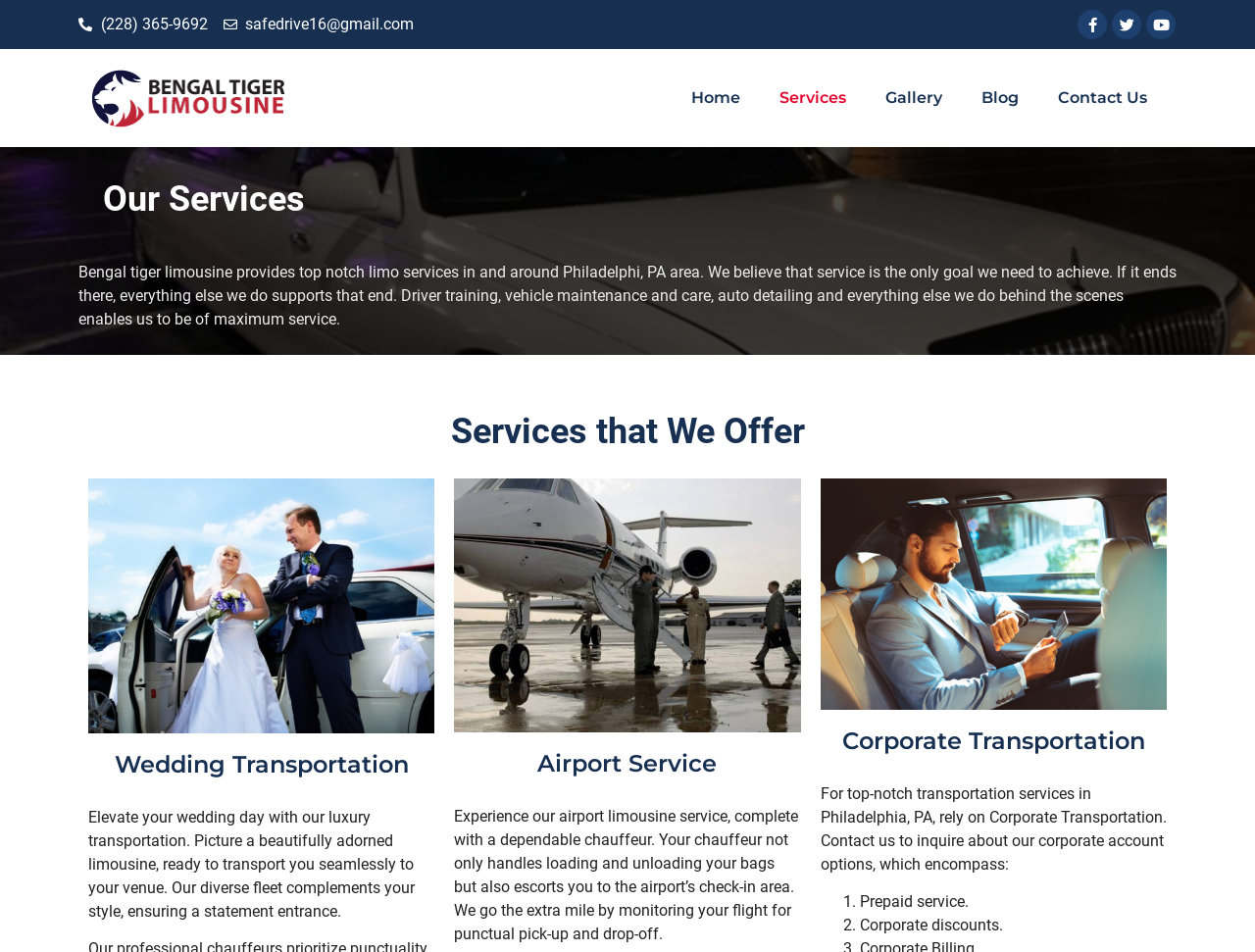Select the bounding box coordinates of the element I need to click to carry out the following instruction: "Go to the home page".

[0.535, 0.079, 0.605, 0.127]